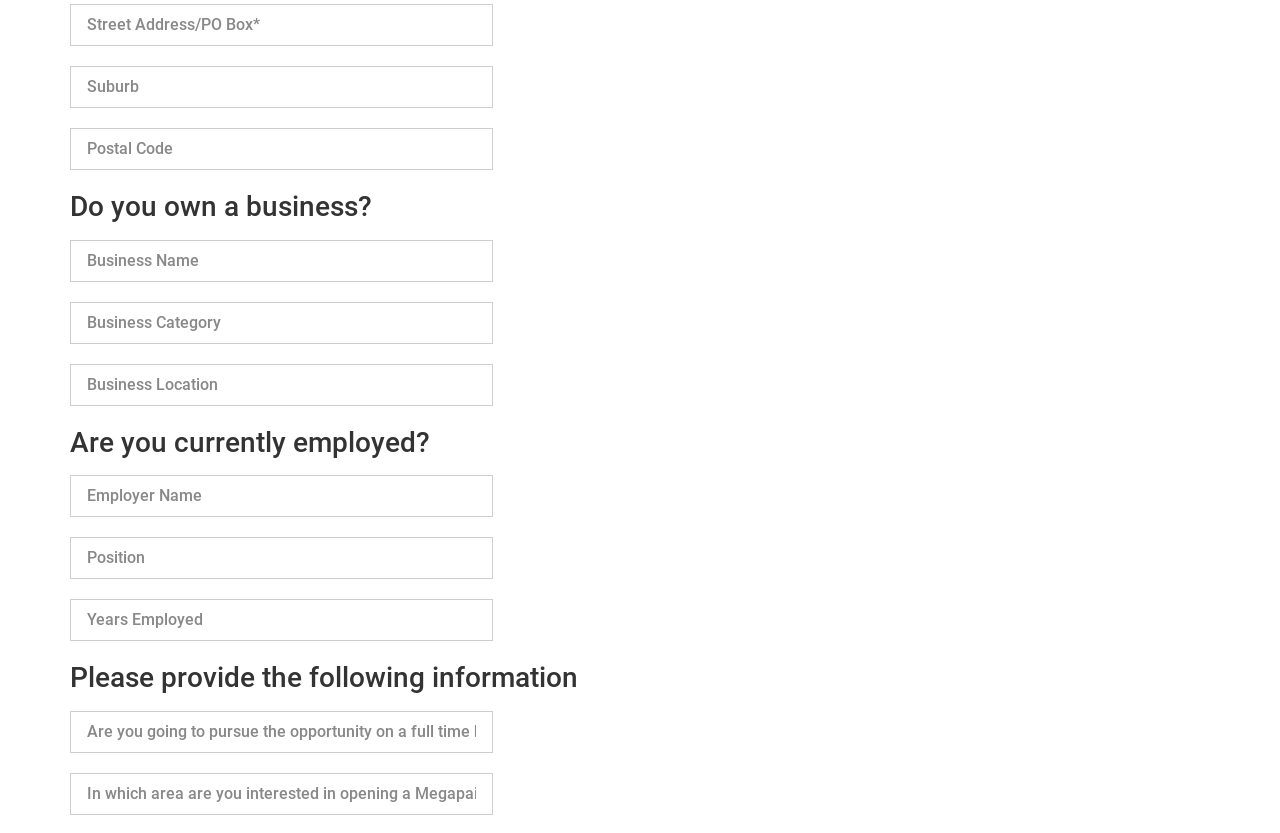Find the bounding box coordinates of the clickable region needed to perform the following instruction: "Select position". The coordinates should be provided as four float numbers between 0 and 1, i.e., [left, top, right, bottom].

[0.055, 0.645, 0.385, 0.696]